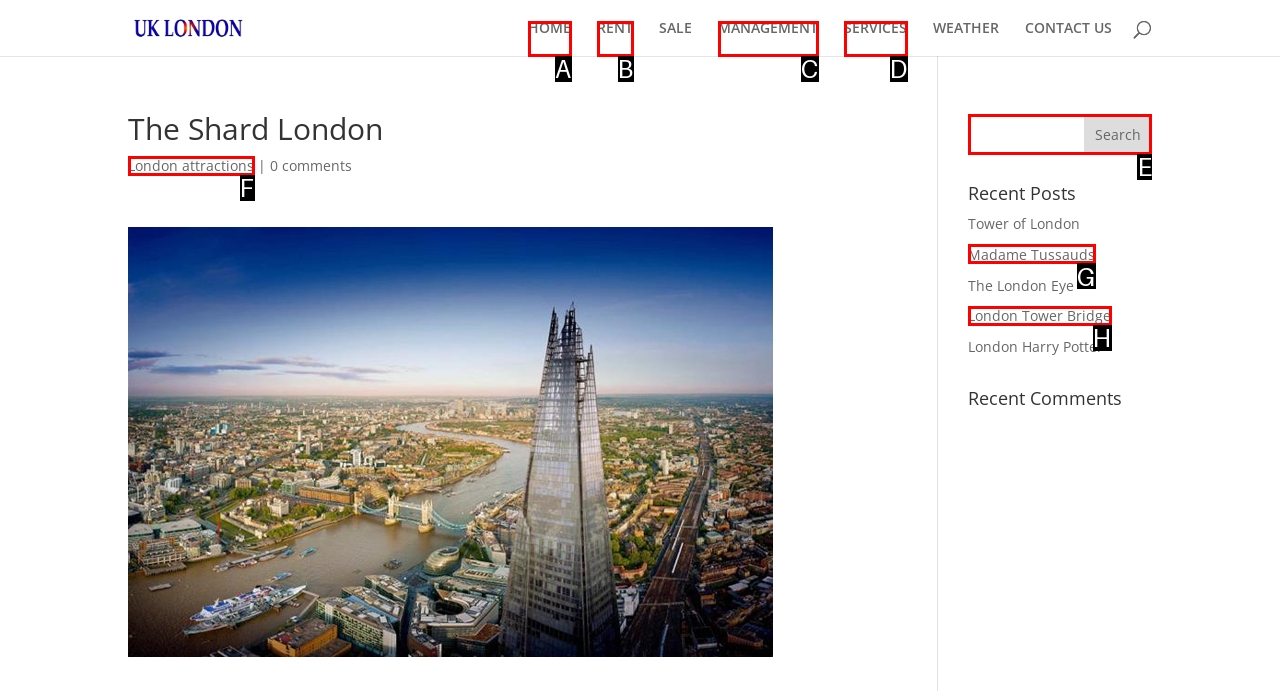With the provided description: London attractions, select the most suitable HTML element. Respond with the letter of the selected option.

F